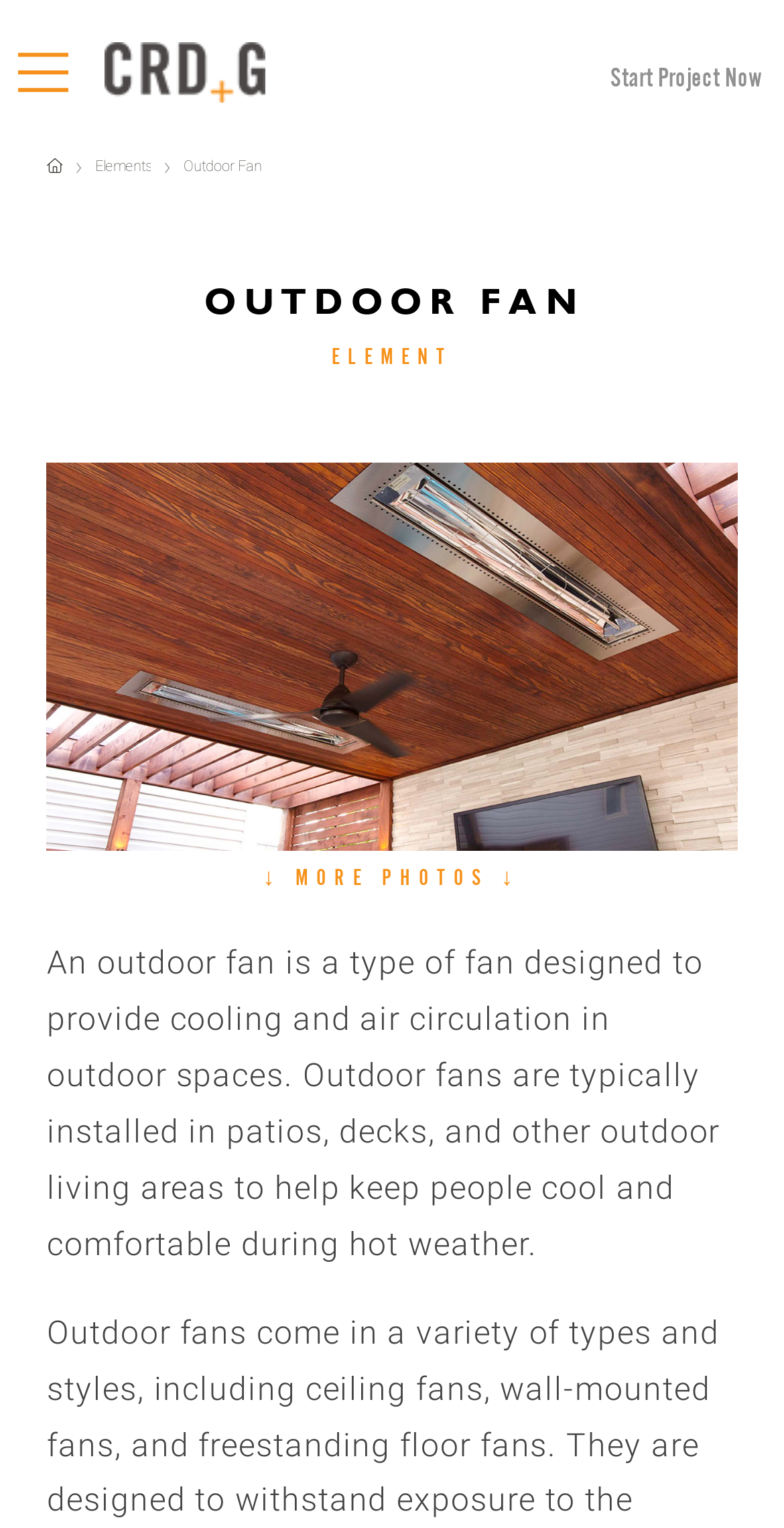Please identify the bounding box coordinates of the area that needs to be clicked to fulfill the following instruction: "Toggle the off-canvas content."

[0.0, 0.02, 0.108, 0.075]